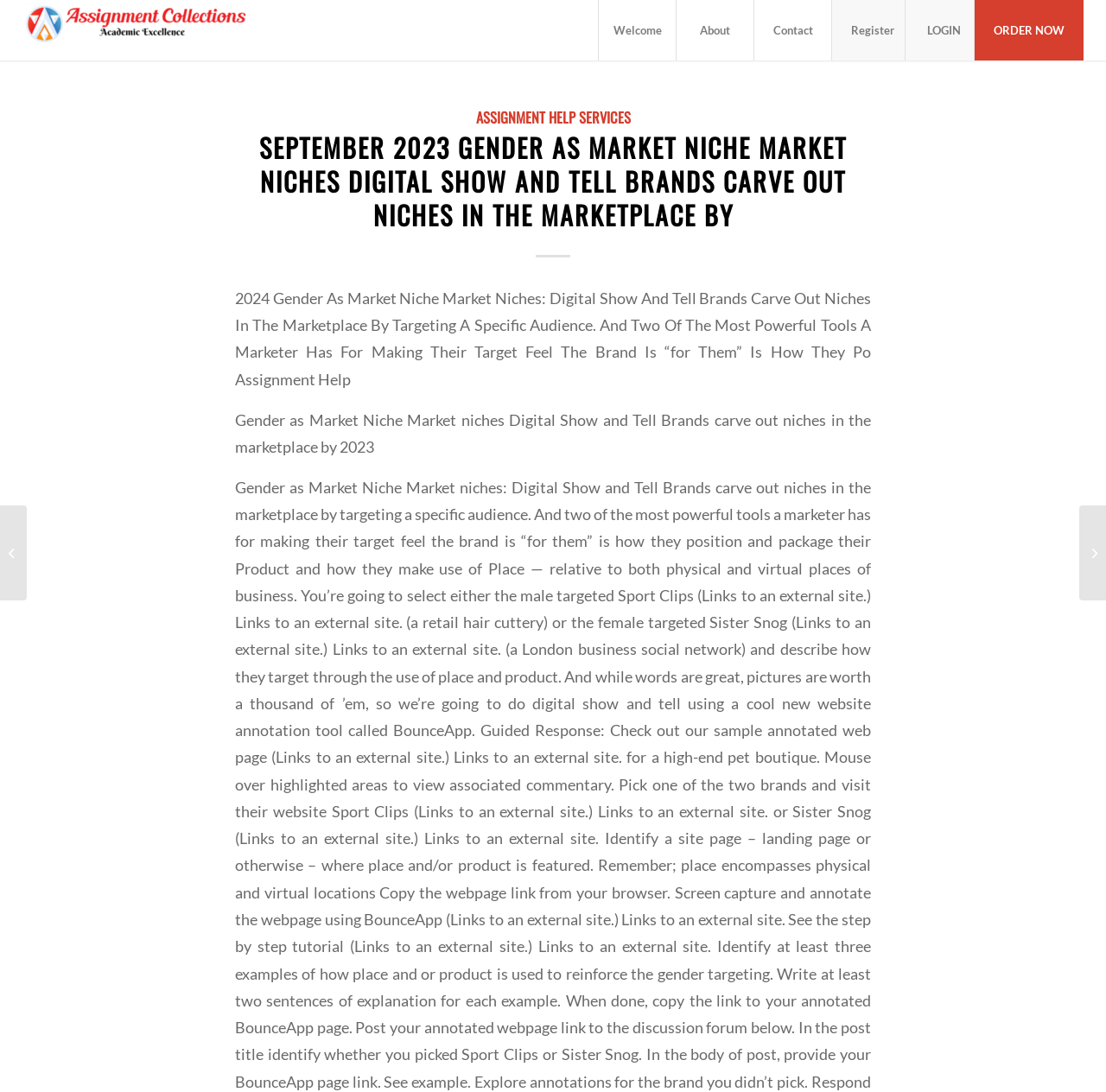Please give the bounding box coordinates of the area that should be clicked to fulfill the following instruction: "Click on the 'ORDER NOW' button". The coordinates should be in the format of four float numbers from 0 to 1, i.e., [left, top, right, bottom].

[0.881, 0.0, 0.98, 0.055]